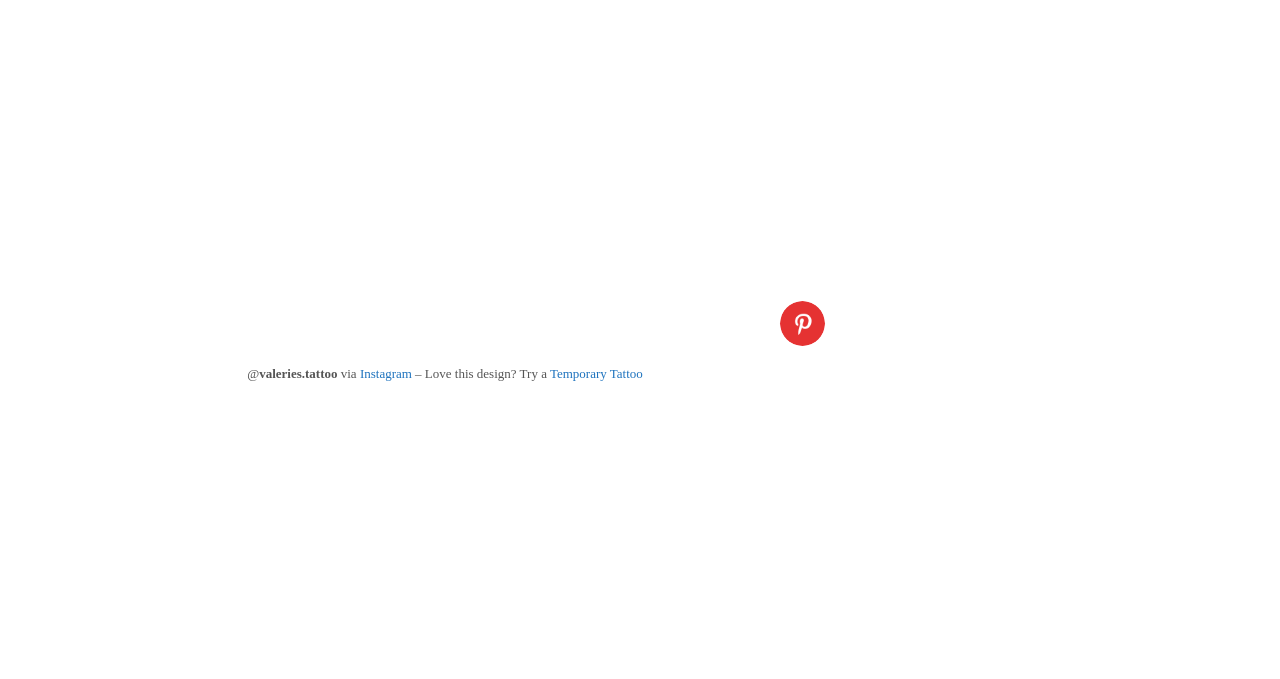Provide the bounding box coordinates for the UI element that is described by this text: "Editorial Policy". The coordinates should be in the form of four float numbers between 0 and 1: [left, top, right, bottom].

[0.804, 0.963, 0.893, 0.993]